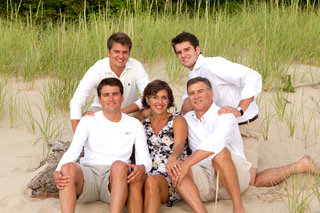What is the context of Patricia's recent announcement?
Please answer the question as detailed as possible.

According to the caption, Patricia has recently announced that she is becoming the next Mayor for the City of Portage, which is the context of her announcement.